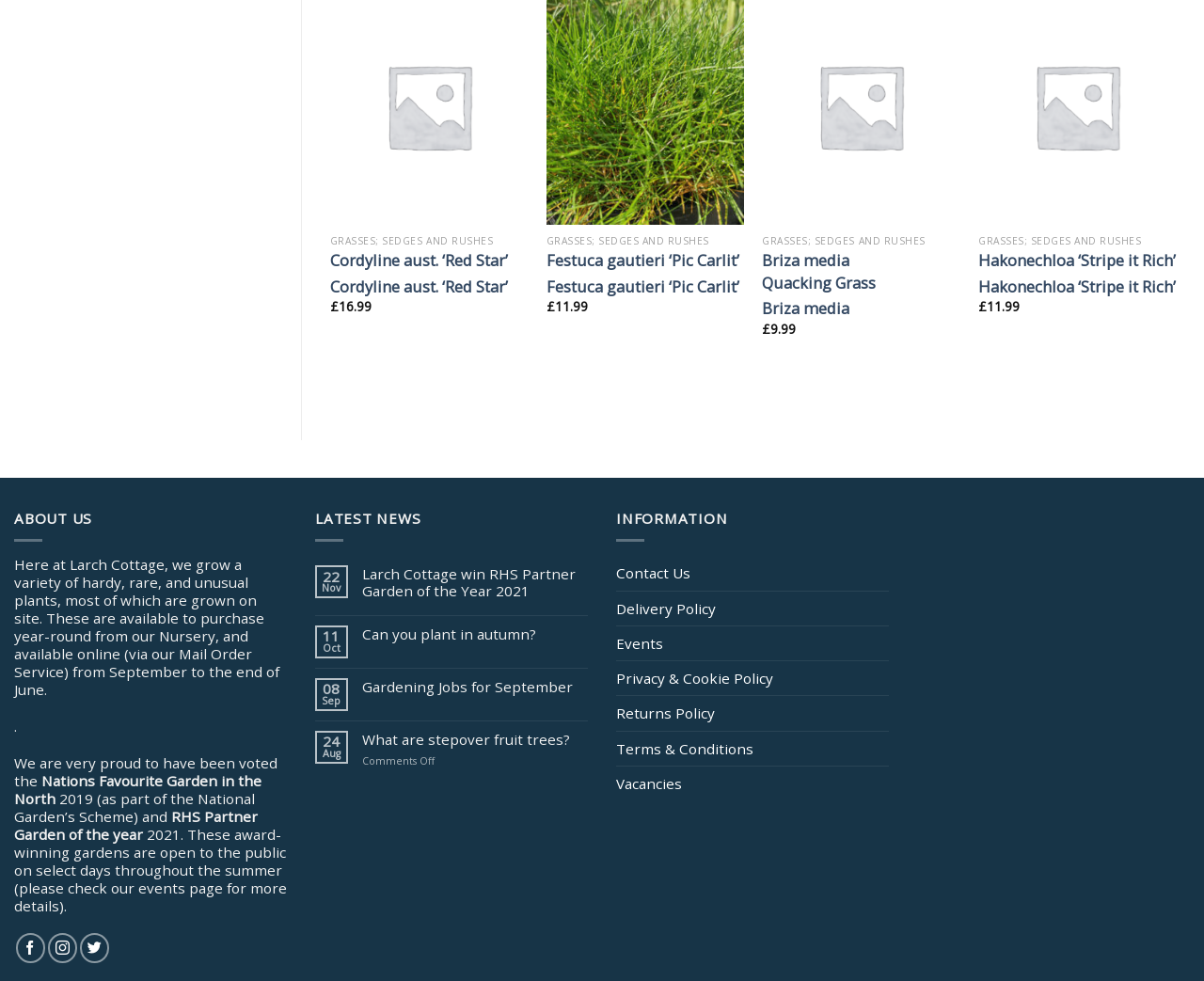Determine the bounding box coordinates of the target area to click to execute the following instruction: "Click the 'Home' link."

None